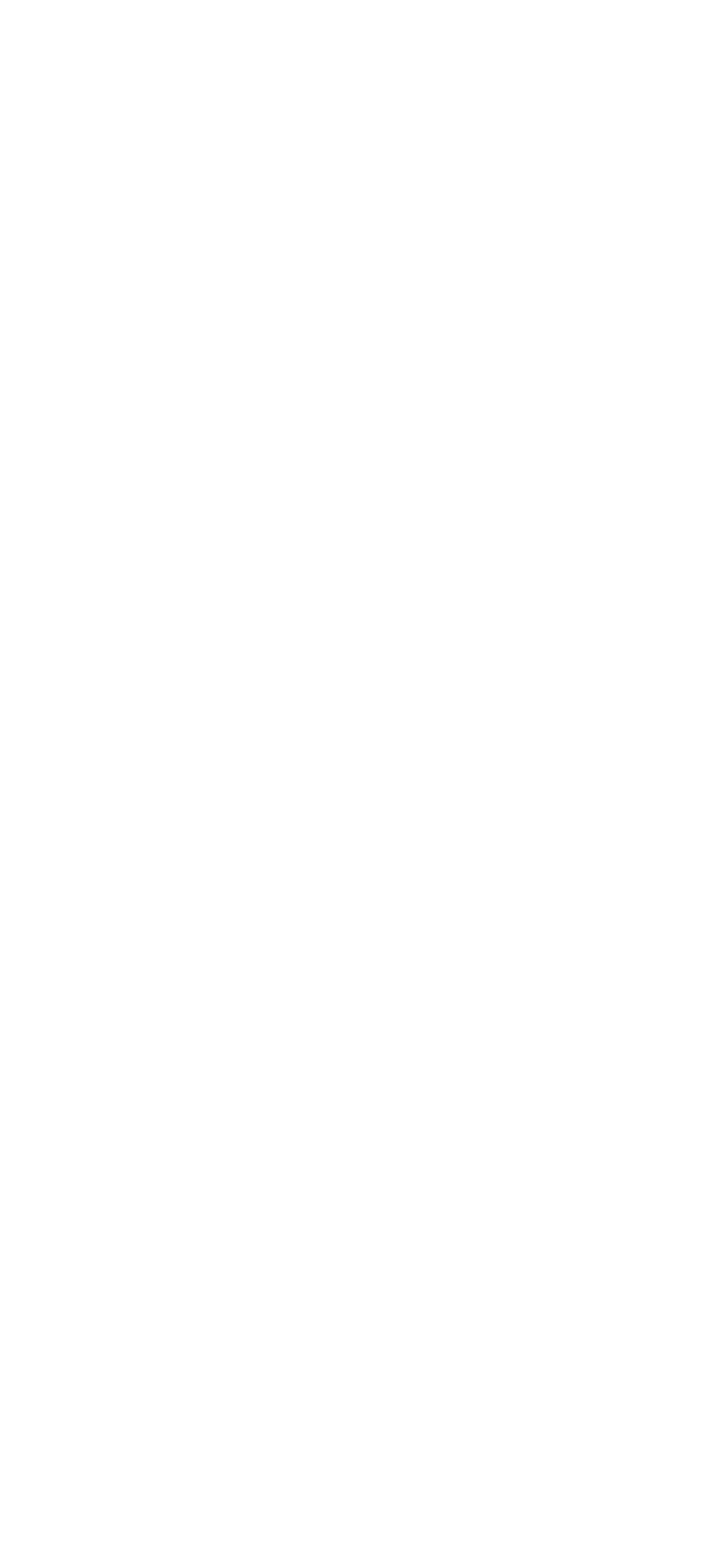How many social media links are there?
Can you give a detailed and elaborate answer to the question?

I counted the number of social media links by looking at the link elements with icons, which are 'Facebook-f', 'Twitter', and 'Youtube'.